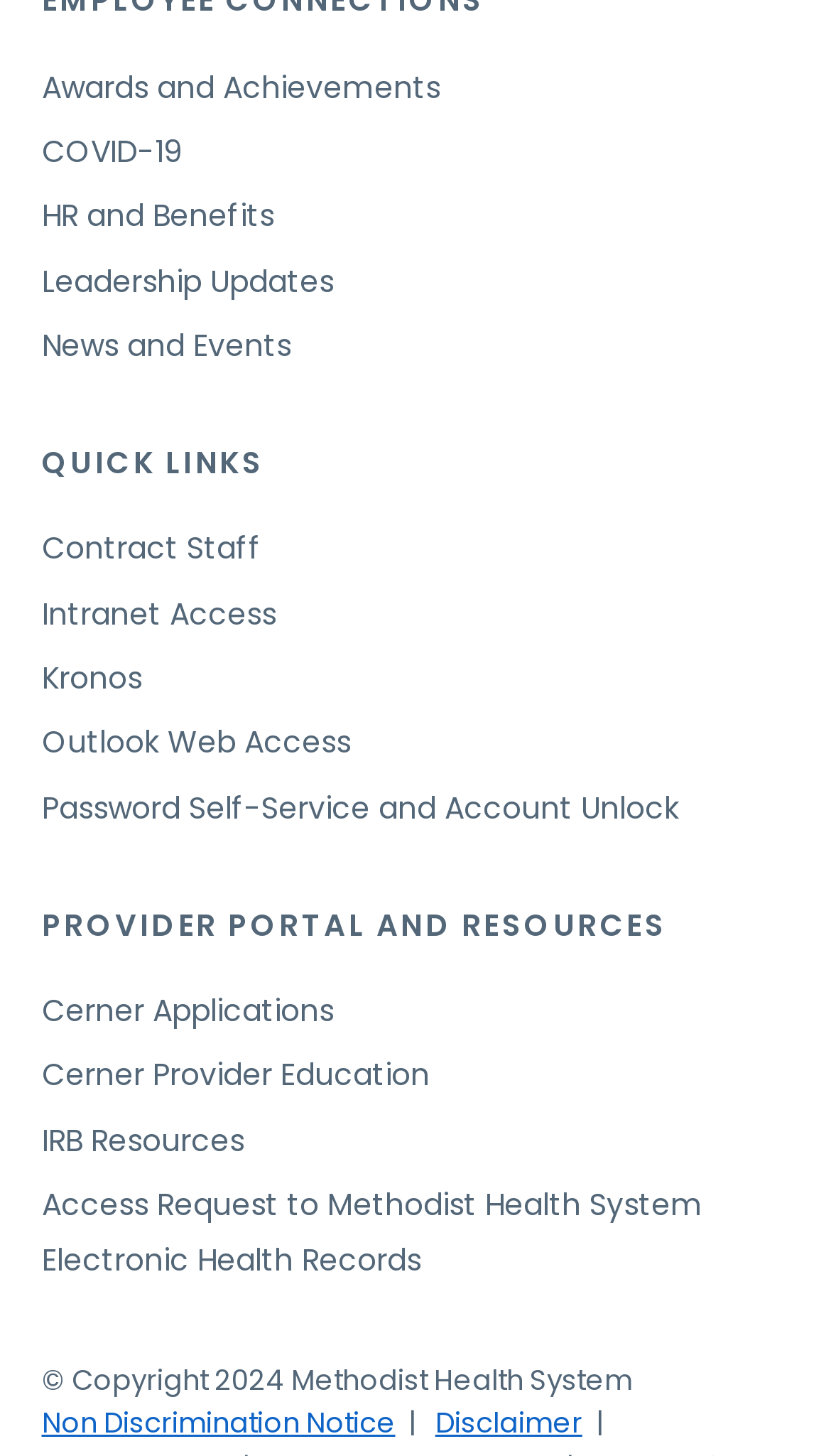How many headings are on this webpage?
Based on the image, respond with a single word or phrase.

2